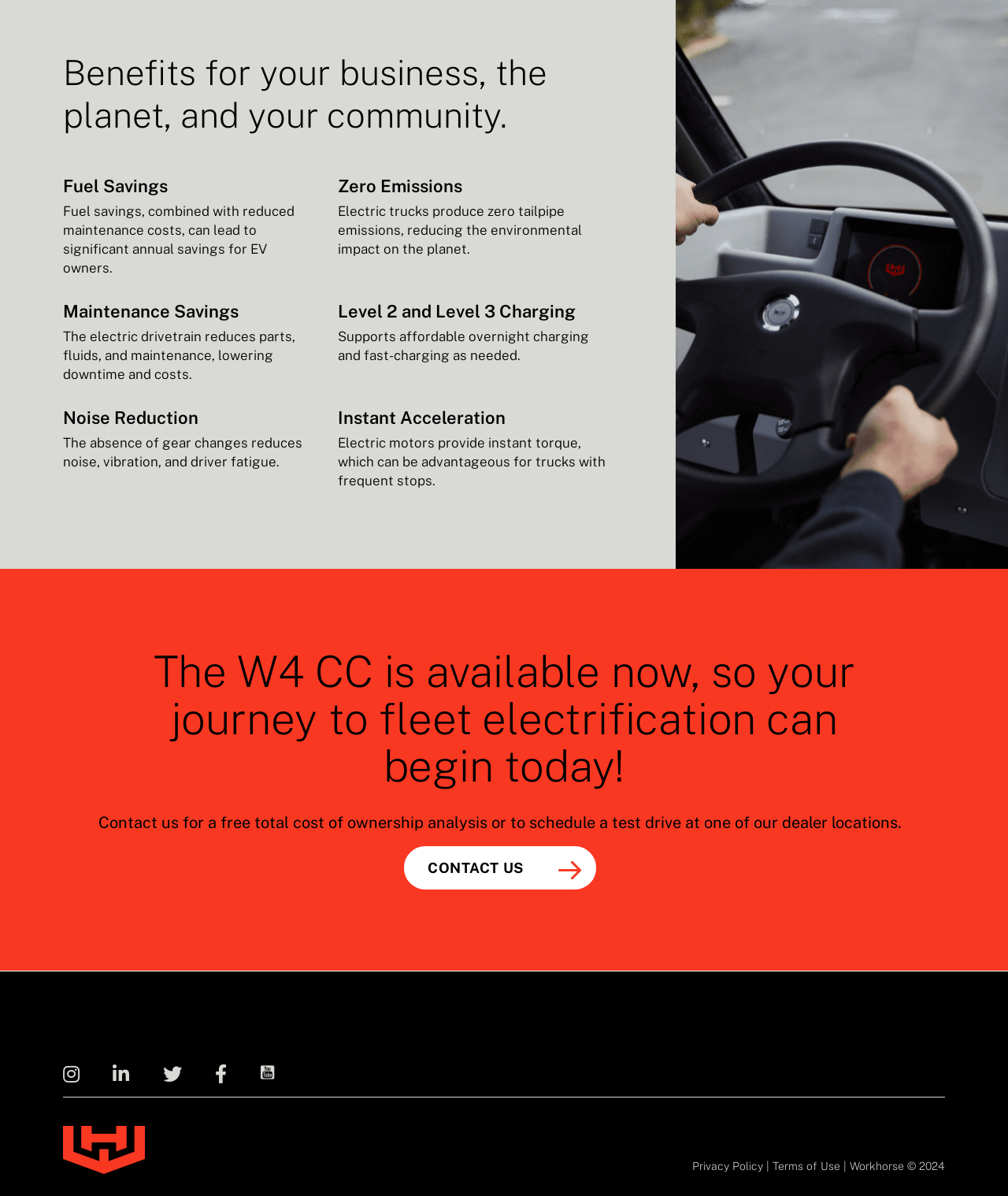Locate the bounding box of the UI element described in the following text: "Terms of Use".

[0.766, 0.97, 0.834, 0.98]